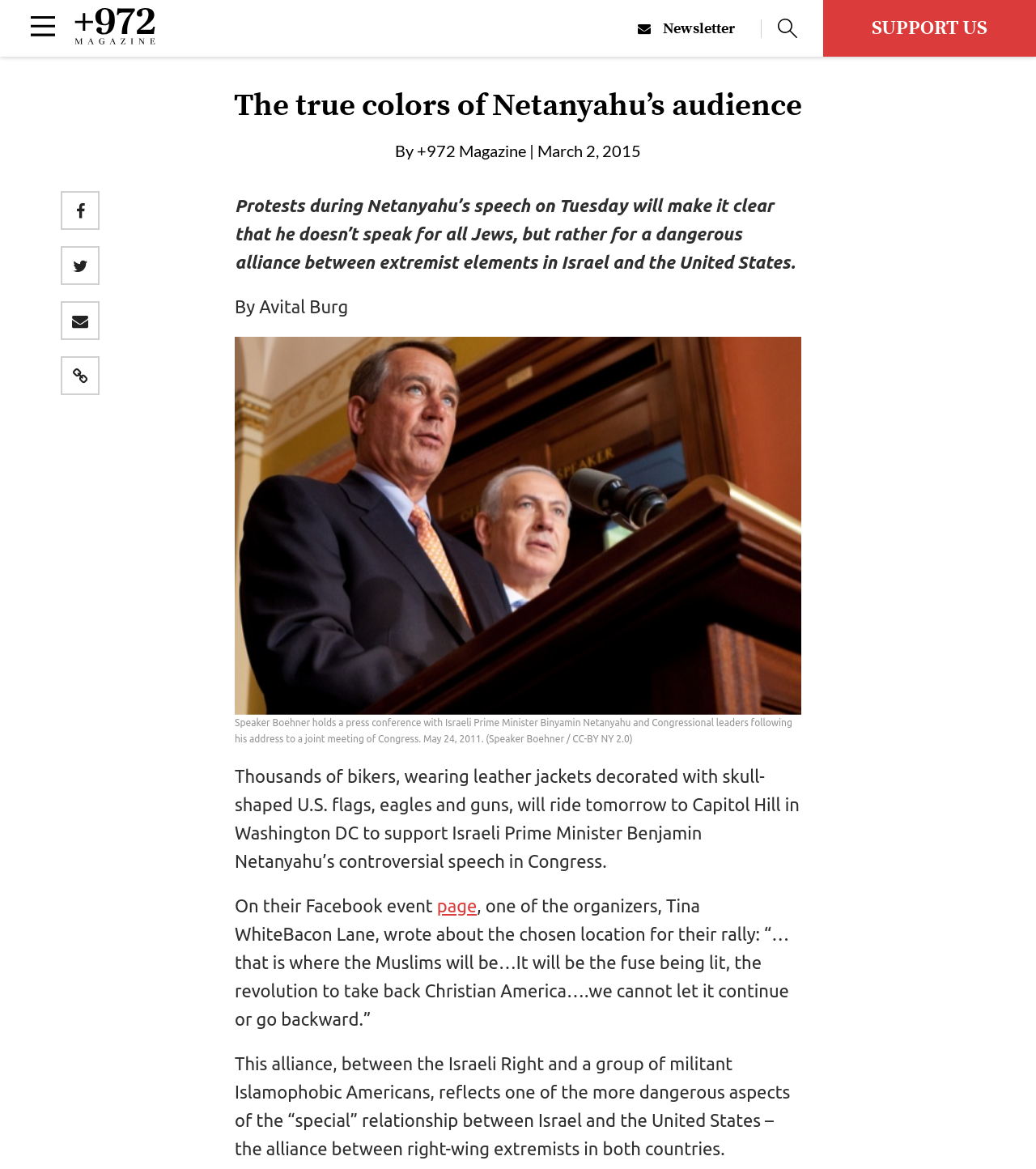Provide an in-depth caption for the elements present on the webpage.

The webpage is an article from +972 Magazine, with the title "The true colors of Netanyahu's audience" at the top. Below the title, there is a header section with the author's name, "+972 Magazine", and the date "March 2, 2015". 

On the top left, there is an "open menu button" and a link to "+972 Magazine" with its logo. On the top right, there are several links, including "Newsletter", "B696146A-7C75-40FC-8B38-383B61520B38", and "SUPPORT US". 

On the left side, there is a menu with various links, including "Topics", "About", "Our writers", "The +972 Podcast", "Contact us", and "Local Call". Below the menu, there are social media links and a "Follow us" text. 

The main content of the article starts with a brief introduction, followed by a long paragraph discussing protests during Netanyahu's speech and the alliance between extremist elements in Israel and the United States. 

Below the introduction, there is an image of Speaker Boehner holding a press conference with Israeli Prime Minister Binyamin Netanyahu and Congressional leaders. The article then continues with several paragraphs discussing the protests, the bikers' rally, and the alliance between right-wing extremists in Israel and the United States.